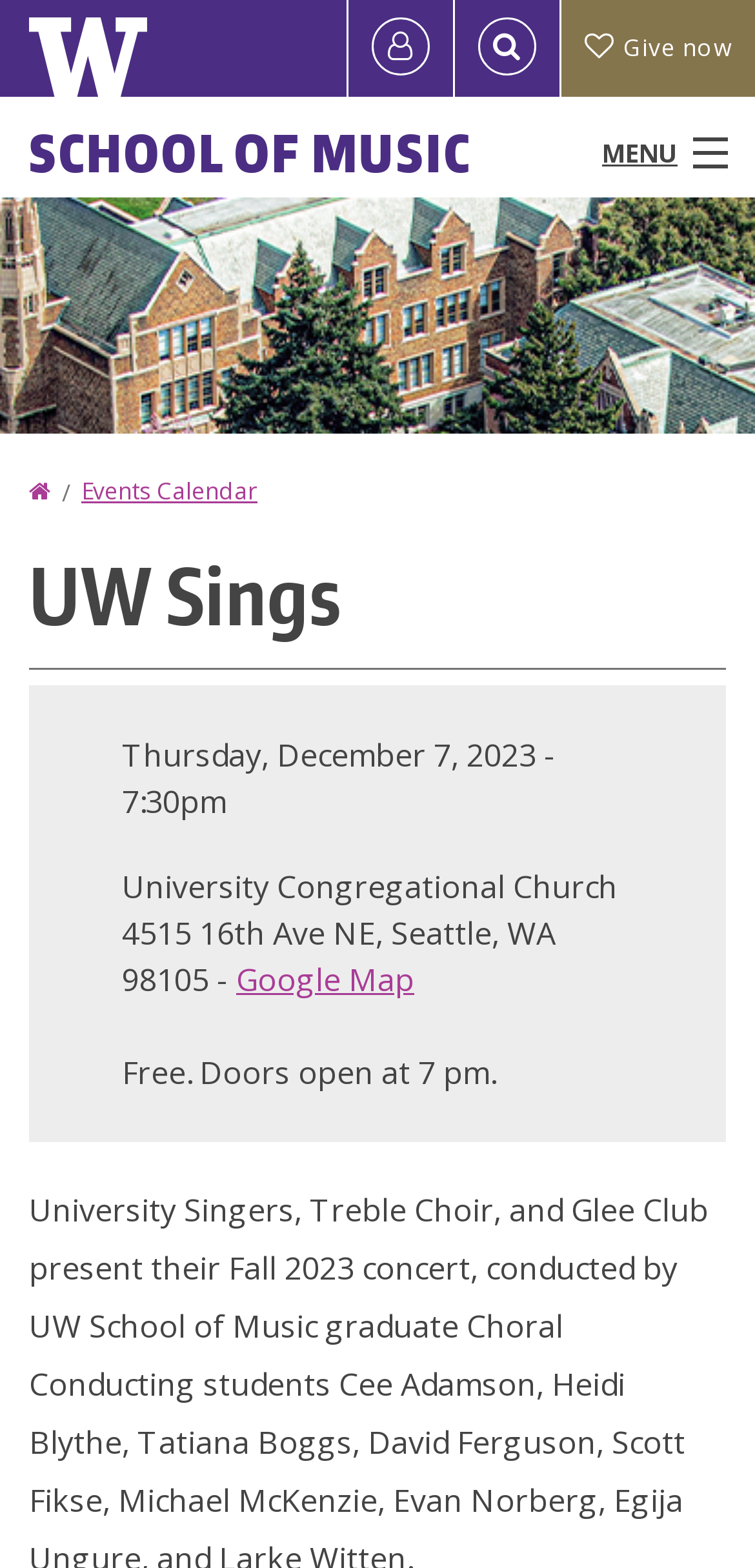Determine the bounding box coordinates of the clickable element to achieve the following action: 'Log in'. Provide the coordinates as four float values between 0 and 1, formatted as [left, top, right, bottom].

[0.462, 0.0, 0.6, 0.062]